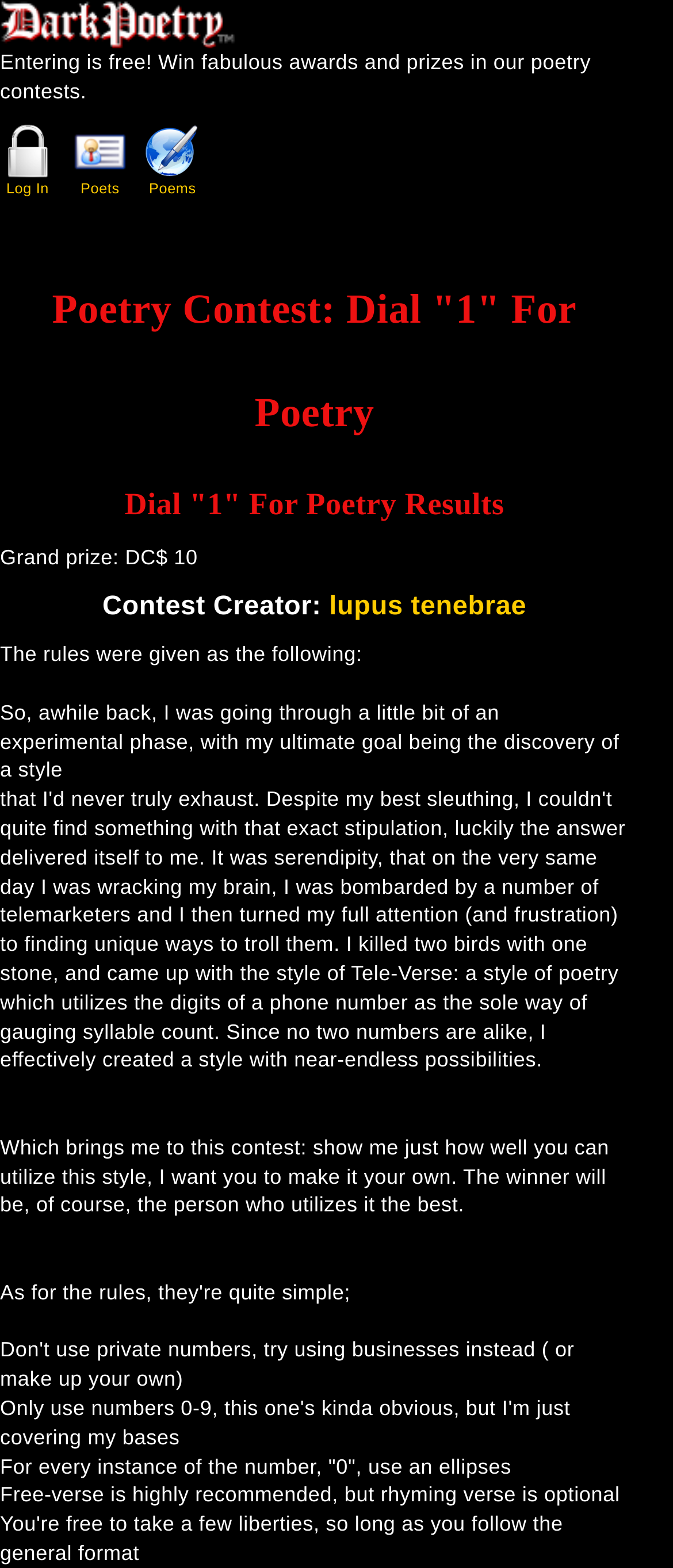Reply to the question with a single word or phrase:
What style is recommended for the poetry contest?

Free-verse